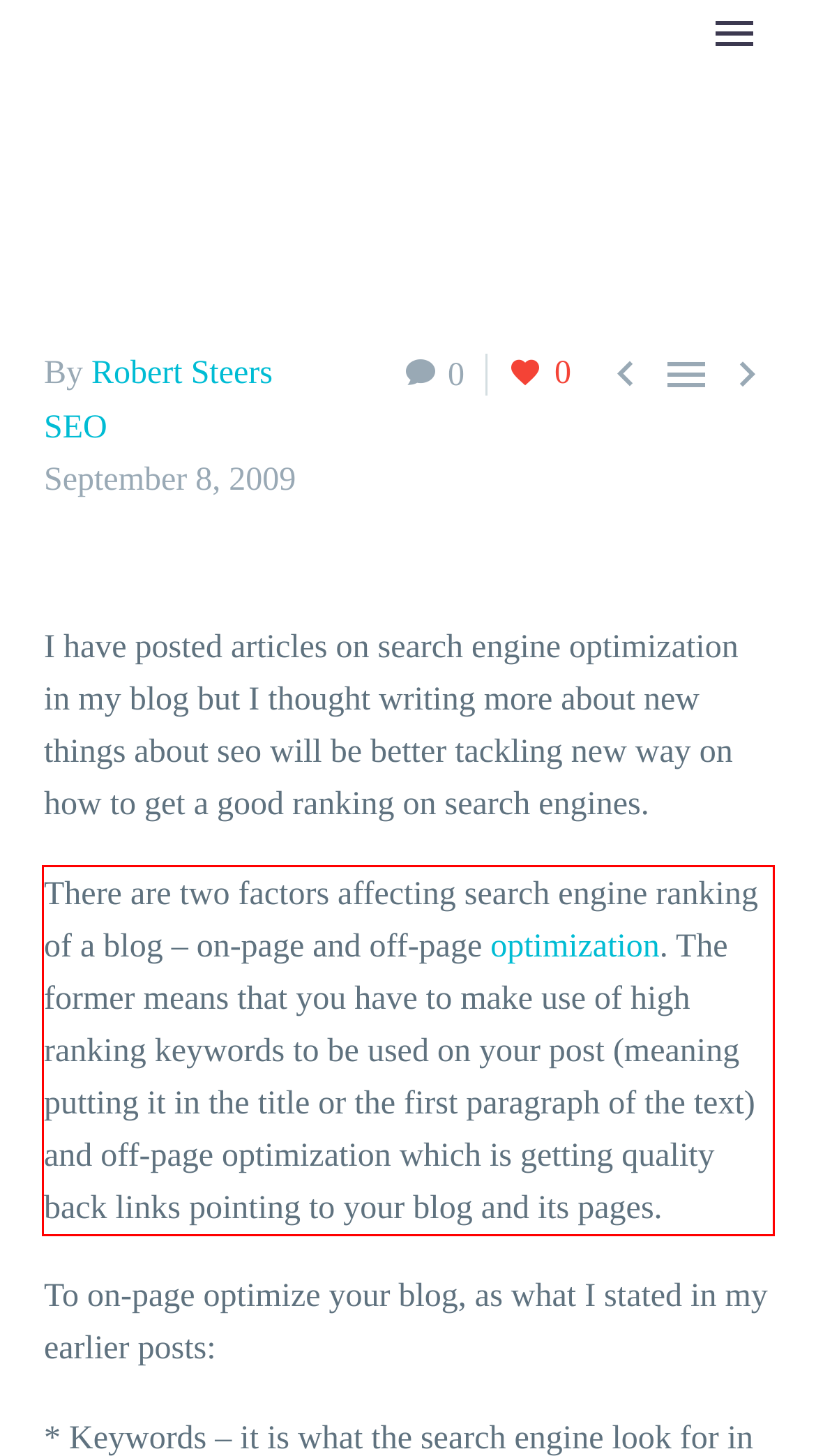Extract and provide the text found inside the red rectangle in the screenshot of the webpage.

There are two factors affecting search engine ranking of a blog – on-page and off-page optimization. The former means that you have to make use of high ranking keywords to be used on your post (meaning putting it in the title or the first paragraph of the text) and off-page optimization which is getting quality back links pointing to your blog and its pages.